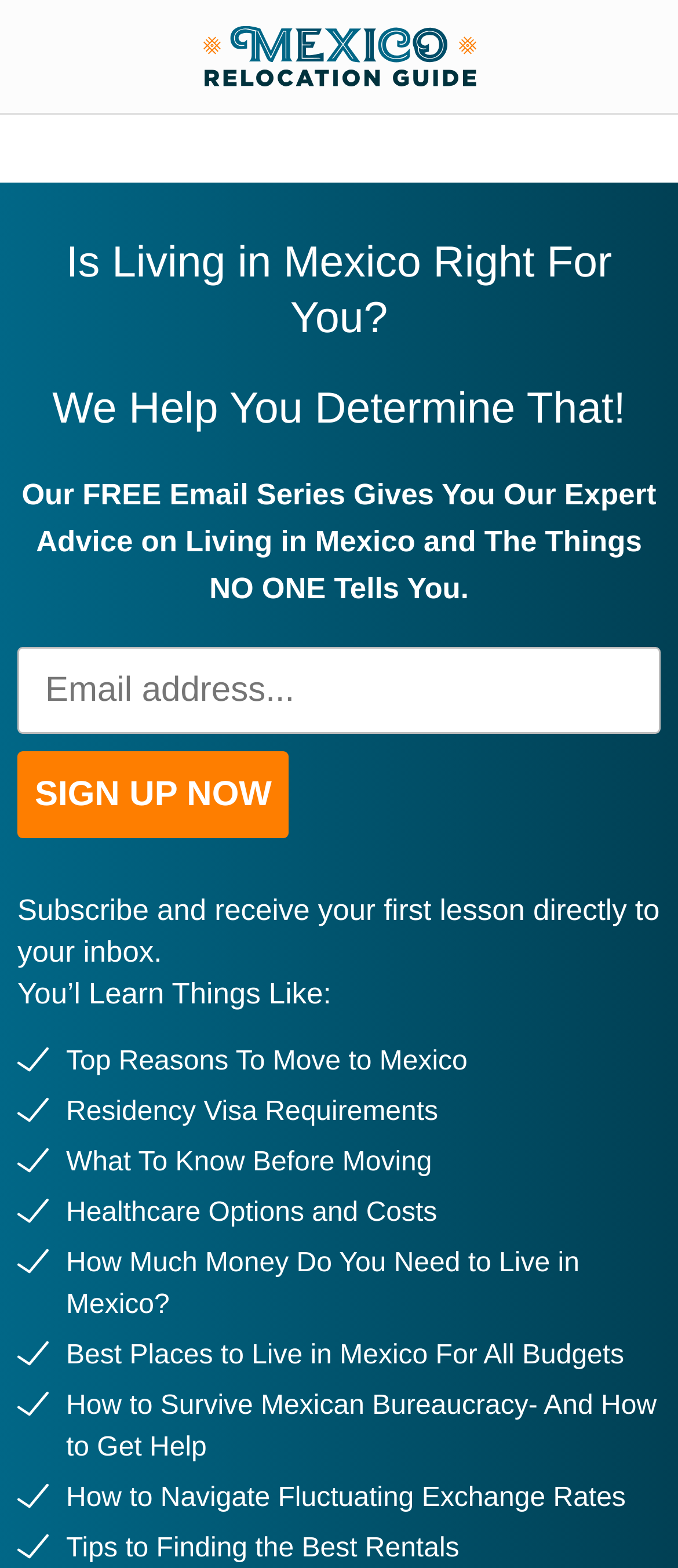Please specify the bounding box coordinates in the format (top-left x, top-left y, bottom-right x, bottom-right y), with values ranging from 0 to 1. Identify the bounding box for the UI component described as follows: name="input_1" placeholder="Email address..."

[0.026, 0.413, 0.974, 0.468]